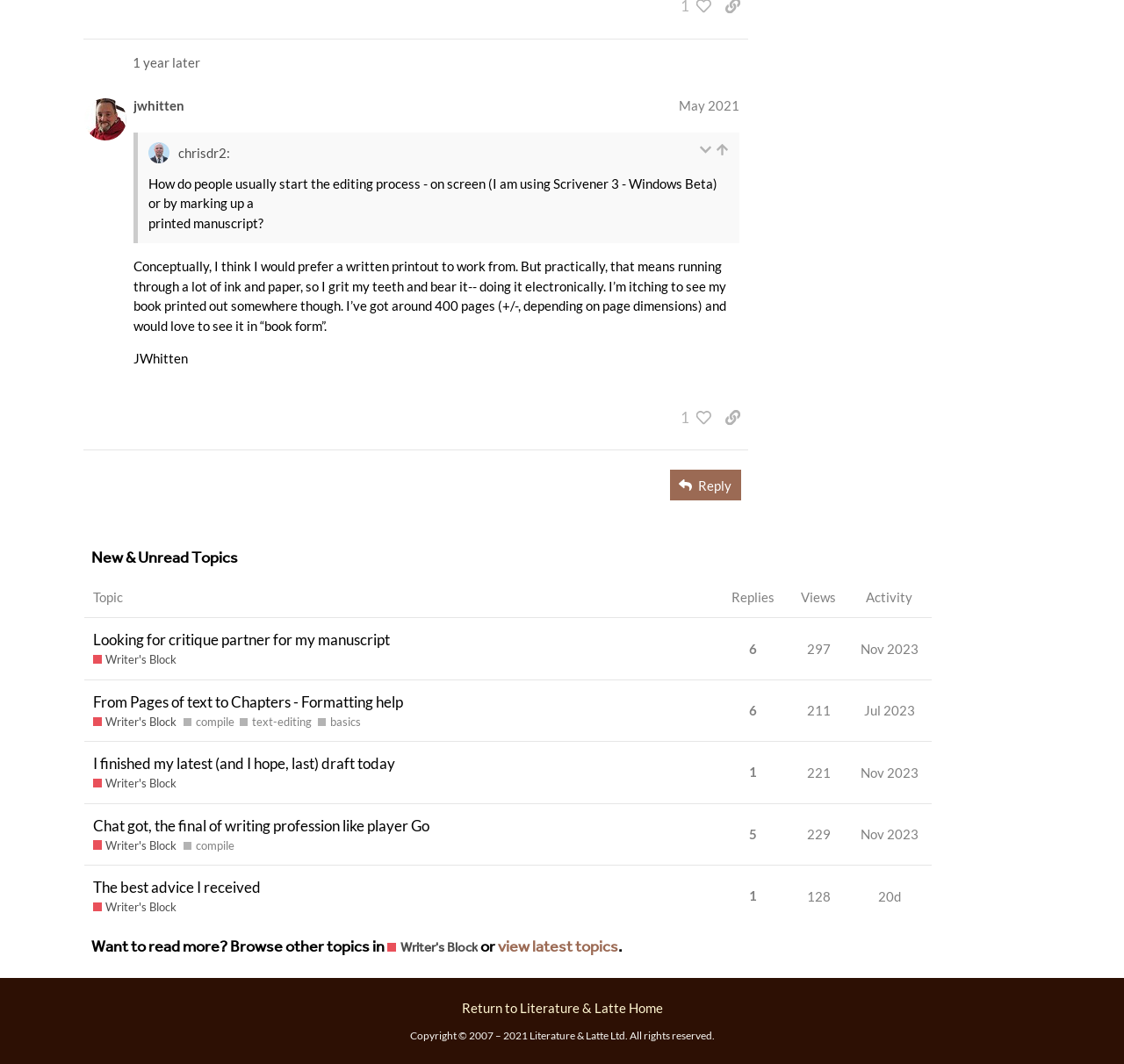How many people liked this post?
Please describe in detail the information shown in the image to answer the question.

I found the number of people who liked this post by looking at the button element with the text '1 person liked this post. Click to view' and extracted the number.